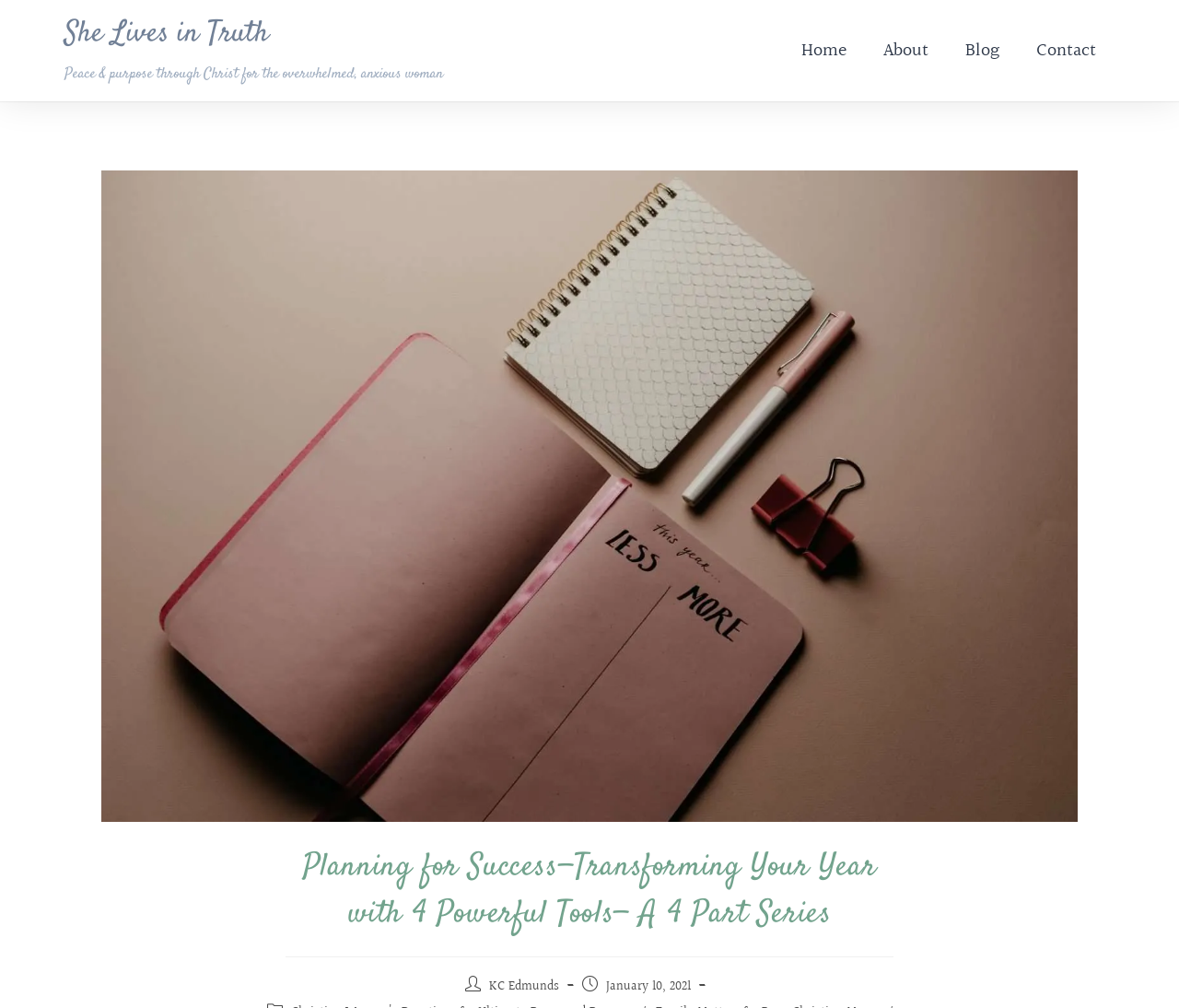What is the name of the blog author?
Please give a detailed and thorough answer to the question, covering all relevant points.

I found the answer by looking at the link element with the text 'KC Edmunds' which is located at the bottom of the page, indicating that it is the author of the blog.